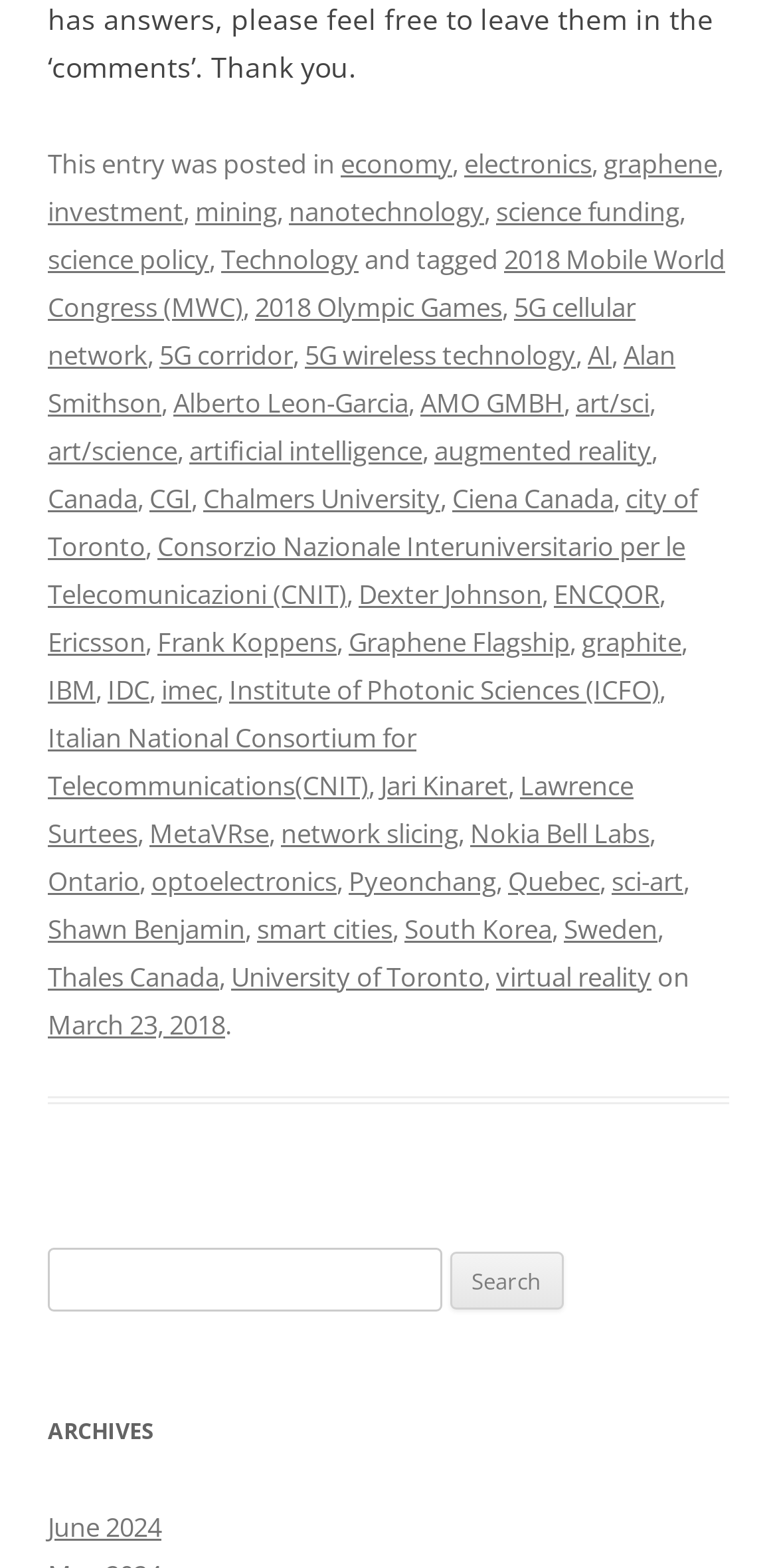Using a single word or phrase, answer the following question: 
Is there a specific geographic region mentioned on the webpage?

yes